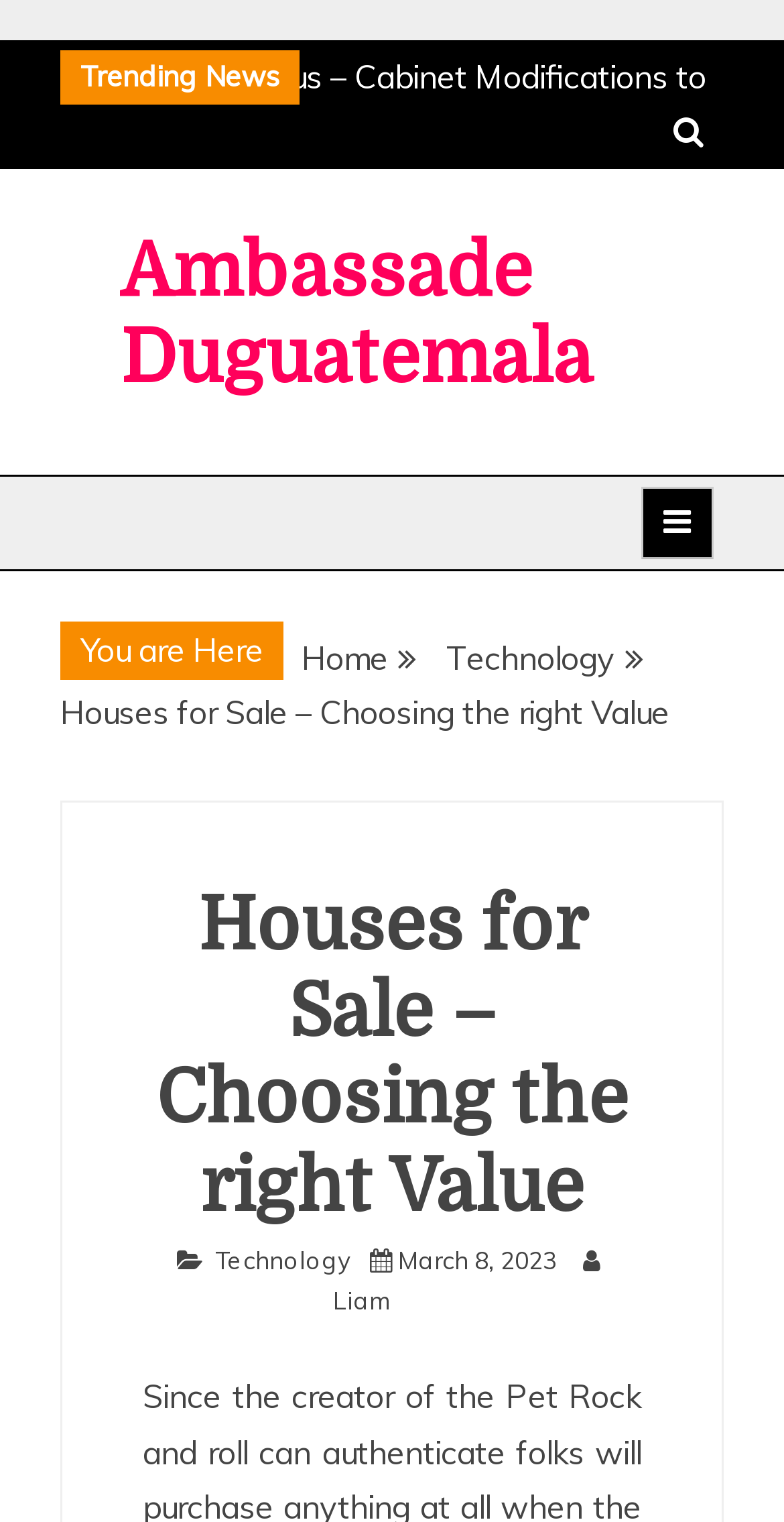What is the topmost section of the webpage?
Provide an in-depth and detailed answer to the question.

I determined the topmost section of the webpage by looking at the static text element with the text 'Trending News', which has the smallest y-coordinate value among all elements, indicating that it is located at the top of the webpage.